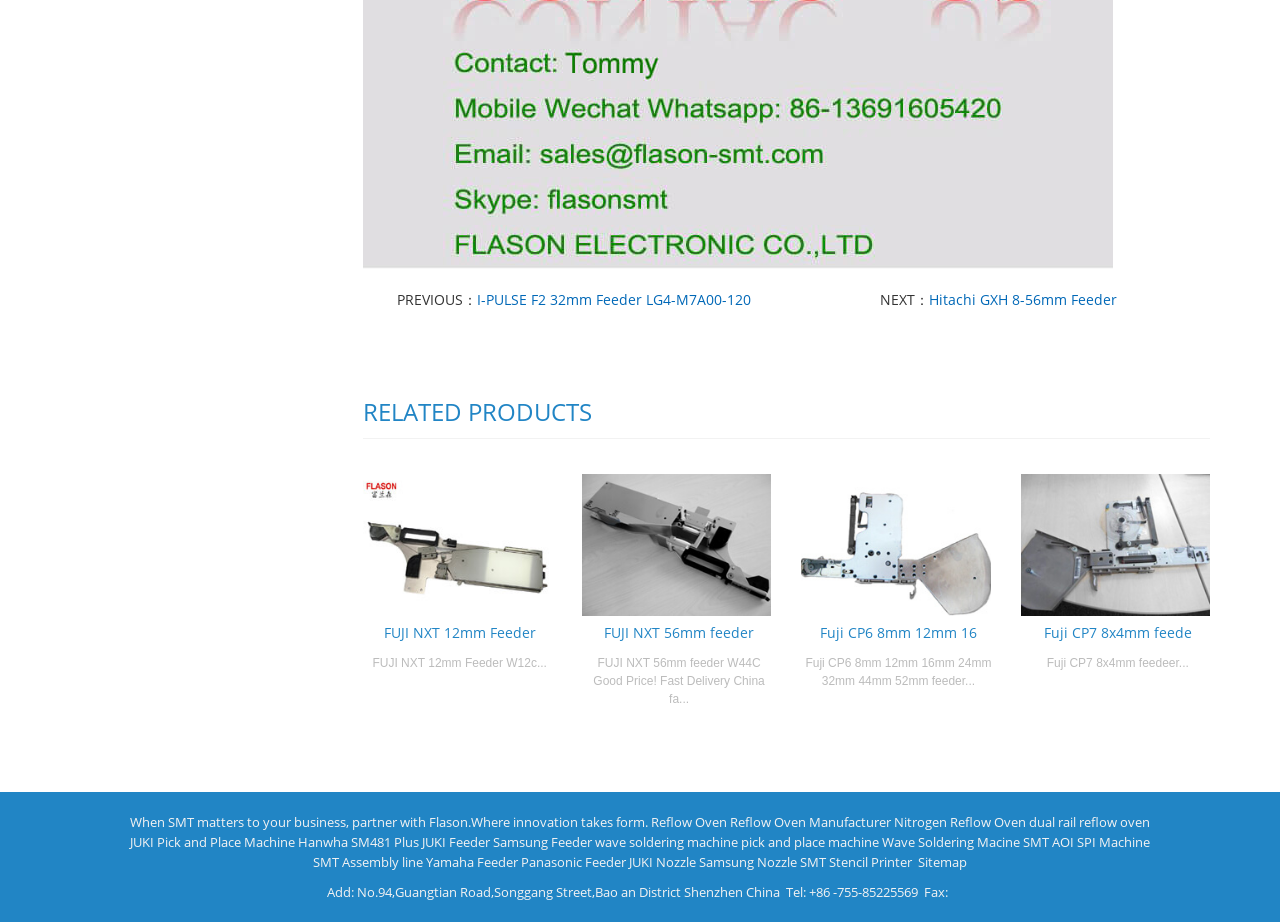What is the address of the company mentioned at the bottom of the page?
Please provide a comprehensive and detailed answer to the question.

I found a static text element at the bottom of the page with the address 'No.94,Guangtian Road,Songgang Street,Bao an District,Shenzhen China' which is the address of the company.